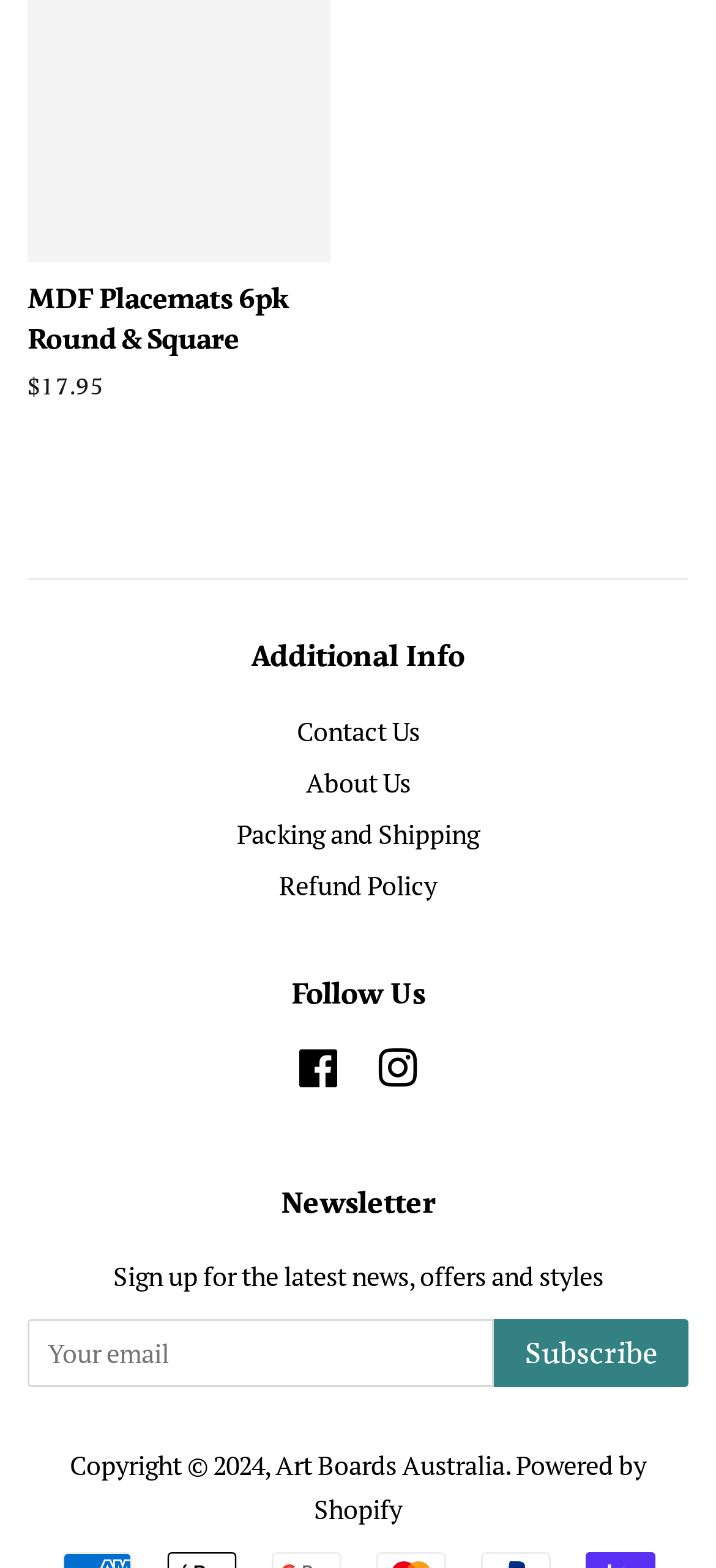Please give a succinct answer using a single word or phrase:
What is the purpose of the textbox?

Enter email